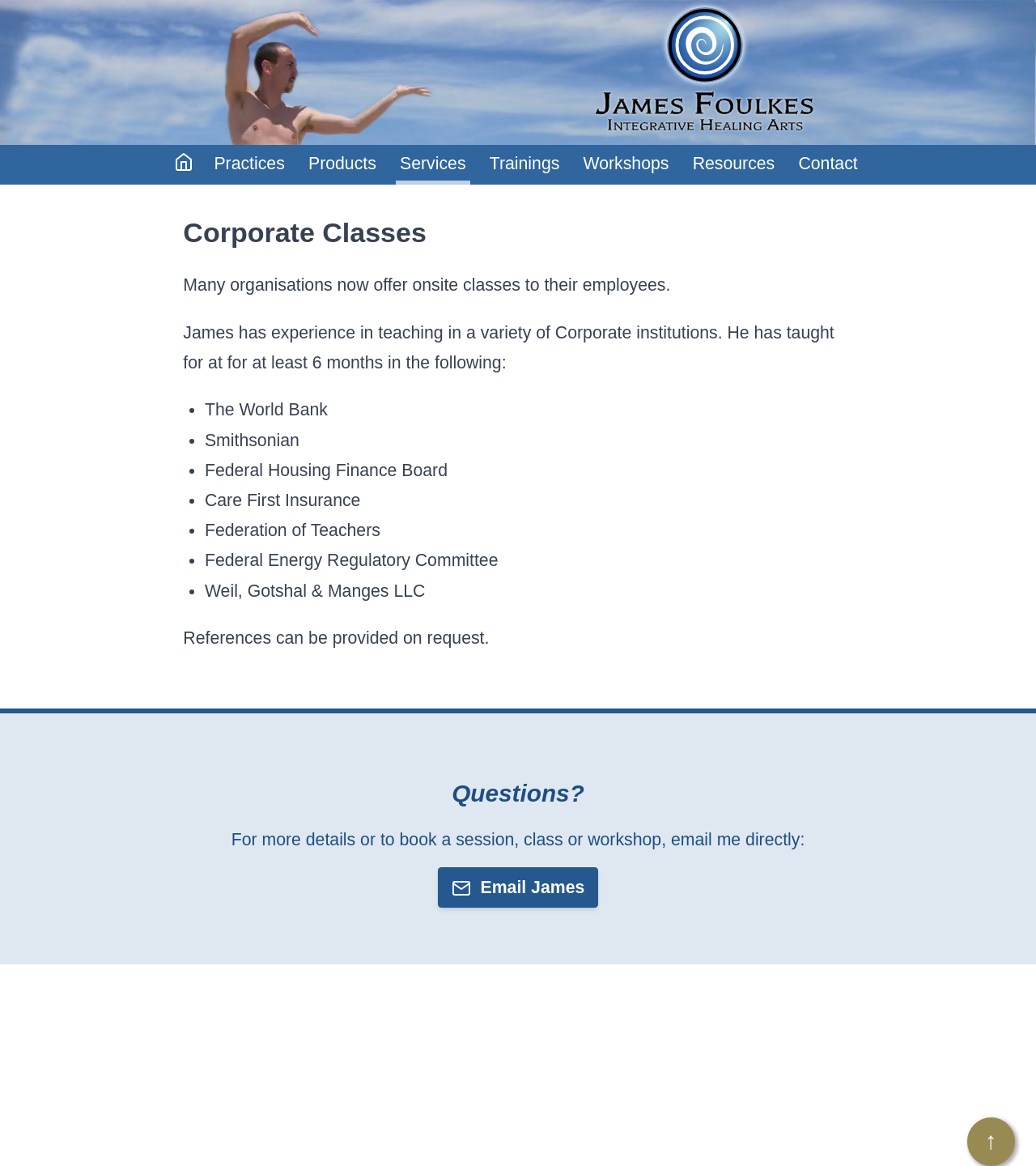Look at the image and give a detailed response to the following question: What is the name of the person offering integrative healing arts?

The name 'James Foulkes' is mentioned in the link 'James Foulkes • Integrative Healing Arts' at the top of the webpage, and also in the image description 'James Foulkes • Integrative Healing Arts'.